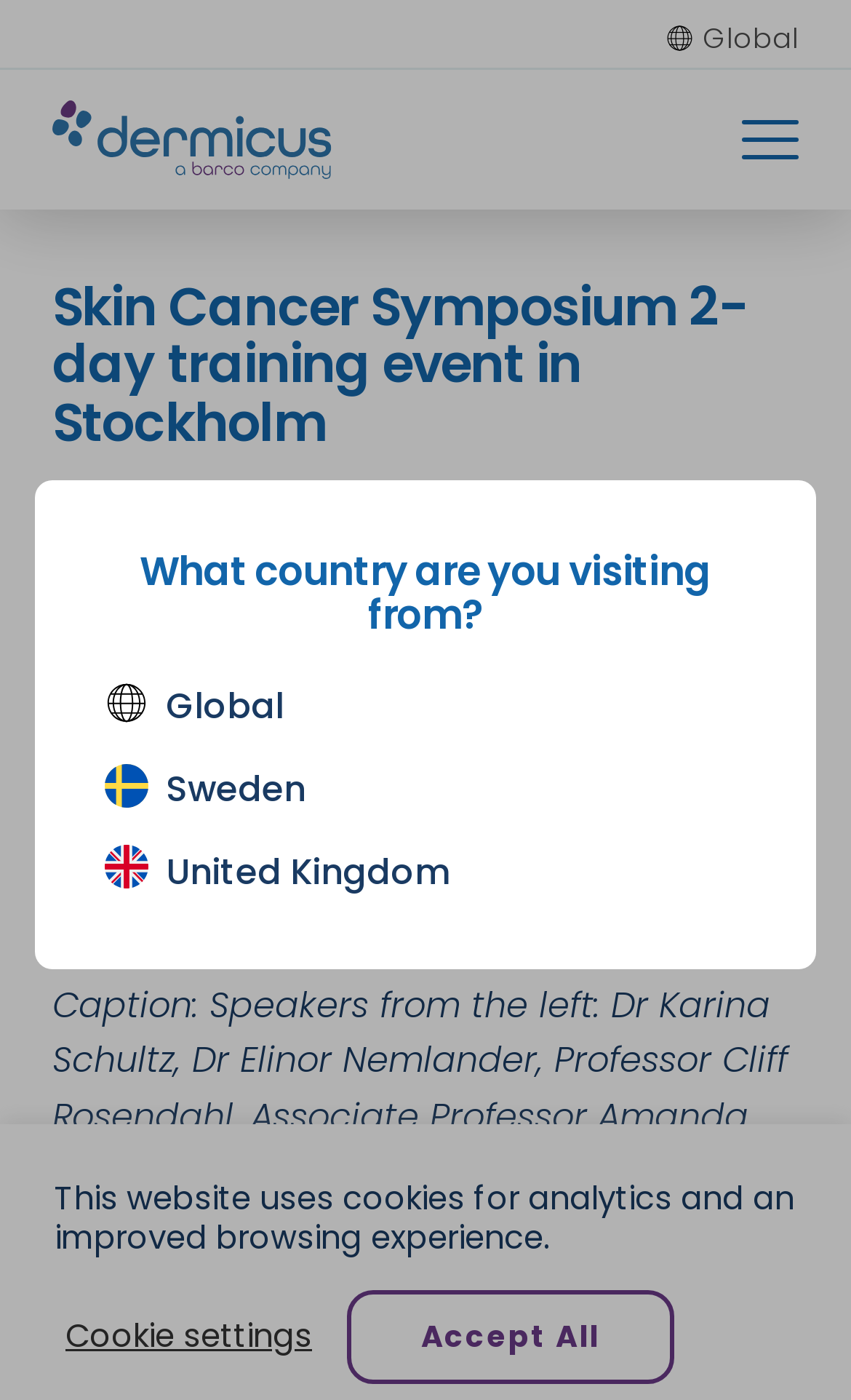Convey a detailed summary of the webpage, mentioning all key elements.

The webpage appears to be an article or news page about a 2-day training event in Stockholm, hosted by Dermicus and the Skin Cancer Symposium. 

At the top right corner, there is a small image of a current language flag, accompanied by the text "Global". Below this, there is a Dermicus logo, which is also a link. 

To the right of the logo, there is a toggle menu link. When expanded, it reveals a heading that reads "Skin Cancer Symposium 2-day training event in Stockholm". Below this heading, there is a large image related to the Skin Cancer Symposium, taking up most of the width of the page. 

Underneath the image, there is a caption describing the speakers in the image, followed by a date "8 September 2023". 

On the left side of the page, there is a section with a heading "What country are you visiting from?" followed by three links: "Global", "Sweden", and "United Kingdom", each accompanied by a small flag image. 

At the bottom of the page, there is a notice about the website using cookies, along with two buttons: "Cookie settings" and "Accept All".